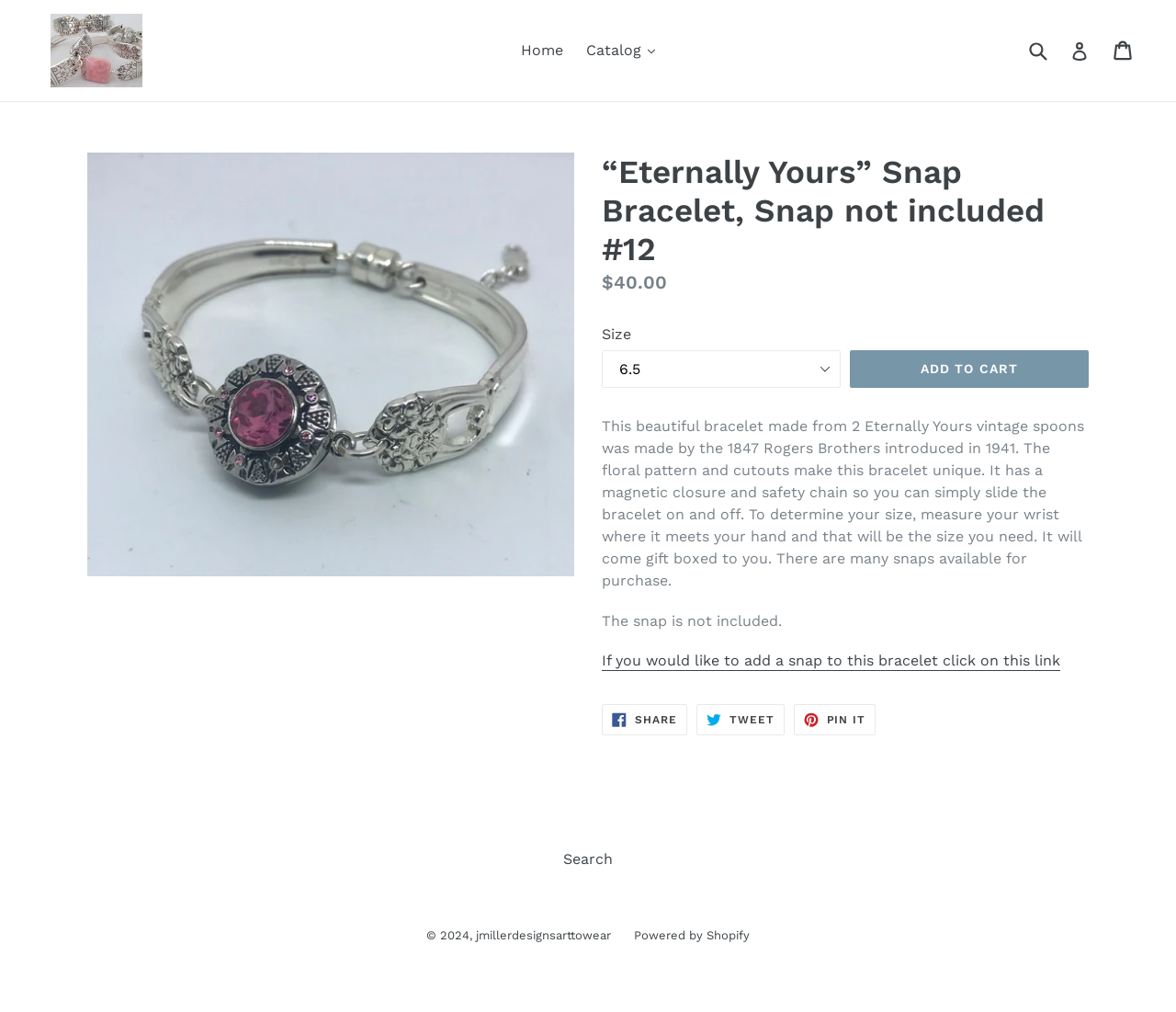Can you give a comprehensive explanation to the question given the content of the image?
What is the brand of the vintage spoons used to make the bracelet?

I found the answer by reading the description of the bracelet, which states 'This beautiful bracelet made from 2 Eternally Yours vintage spoons was made by the 1847 Rogers Brothers introduced in 1941'.